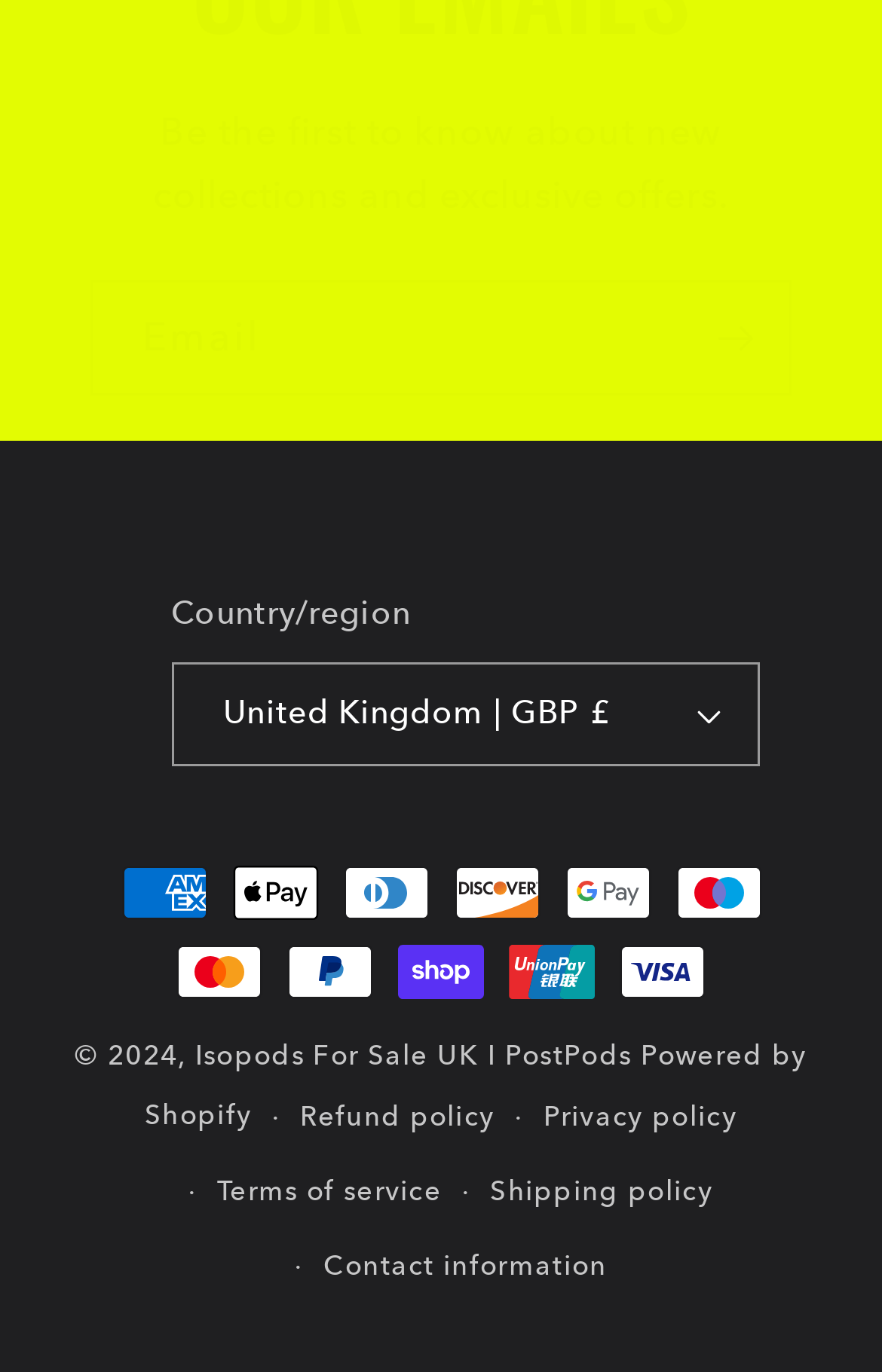From the details in the image, provide a thorough response to the question: What payment methods are accepted?

The webpage accepts multiple payment methods, including American Express, Apple Pay, Diners Club, Discover, Google Pay, Maestro, Mastercard, PayPal, Shop Pay, Union Pay, and Visa, as indicated by the images of these payment methods.